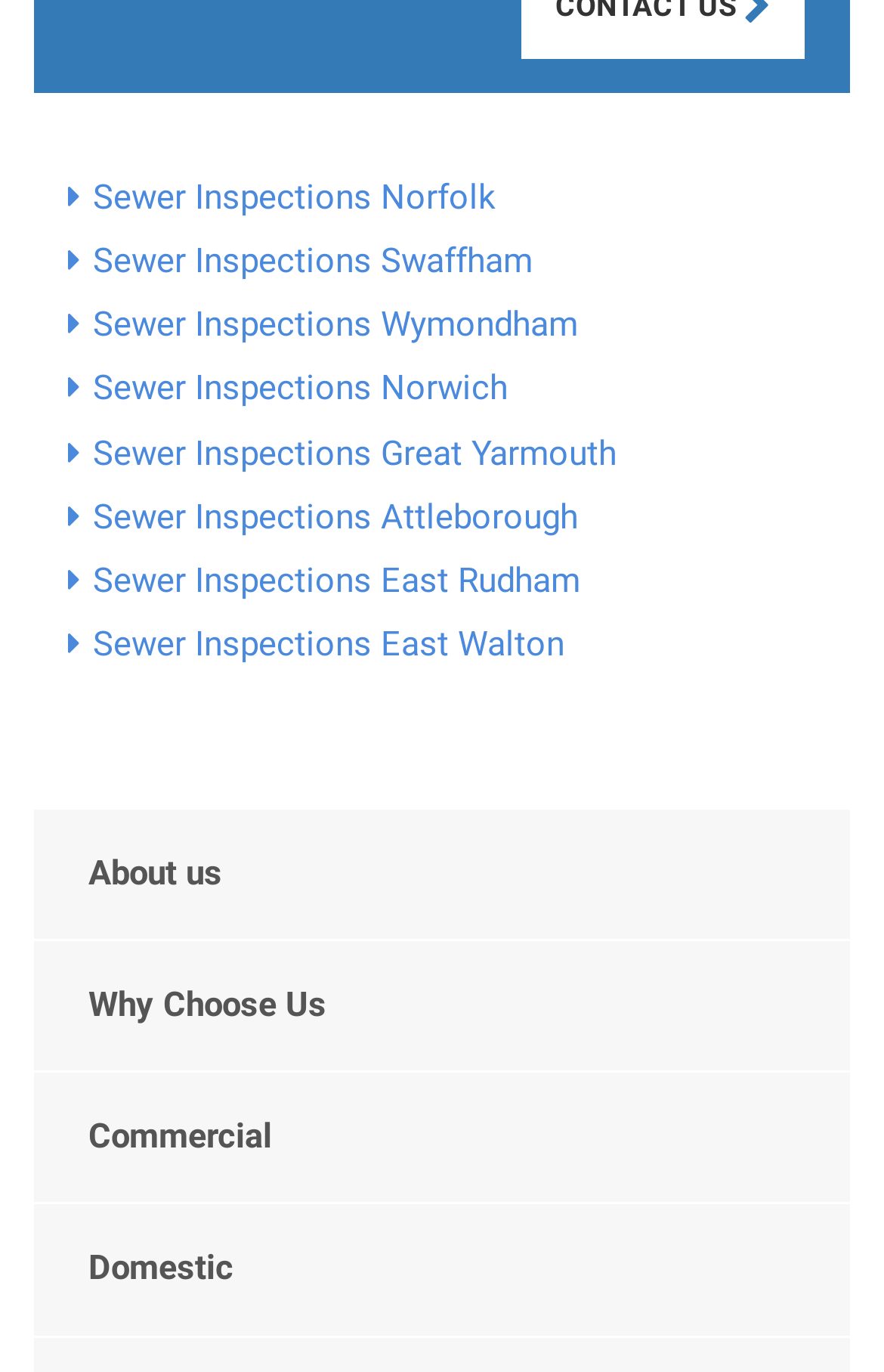Identify the bounding box for the described UI element. Provide the coordinates in (top-left x, top-left y, bottom-right x, bottom-right y) format with values ranging from 0 to 1: Why Choose Us

[0.038, 0.686, 0.962, 0.78]